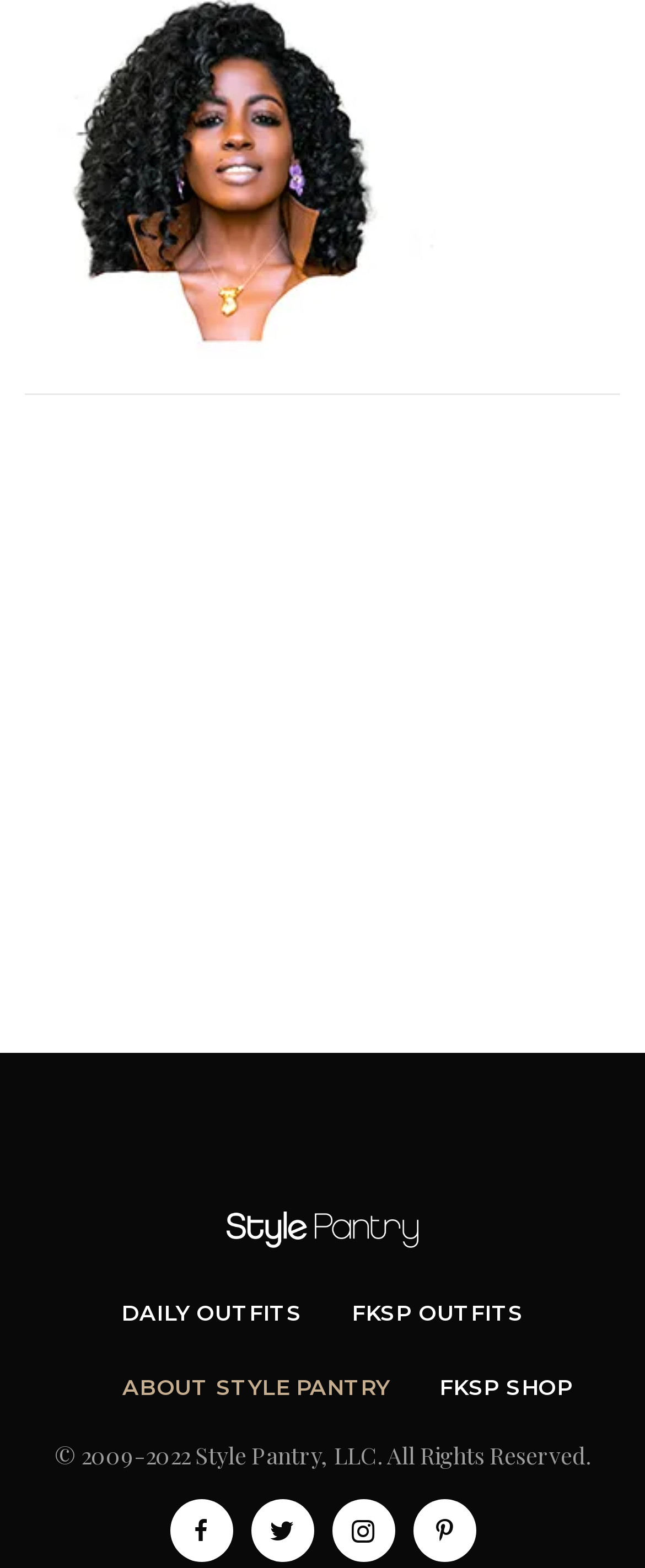Using the details in the image, give a detailed response to the question below:
What is the position of the 'ABOUT STYLE PANTRY' link?

The position of the 'ABOUT STYLE PANTRY' link can be determined by looking at the bounding box coordinates of the link element, which are [0.19, 0.87, 0.604, 0.901], indicating that it is located near the middle of the page and slightly to the left.